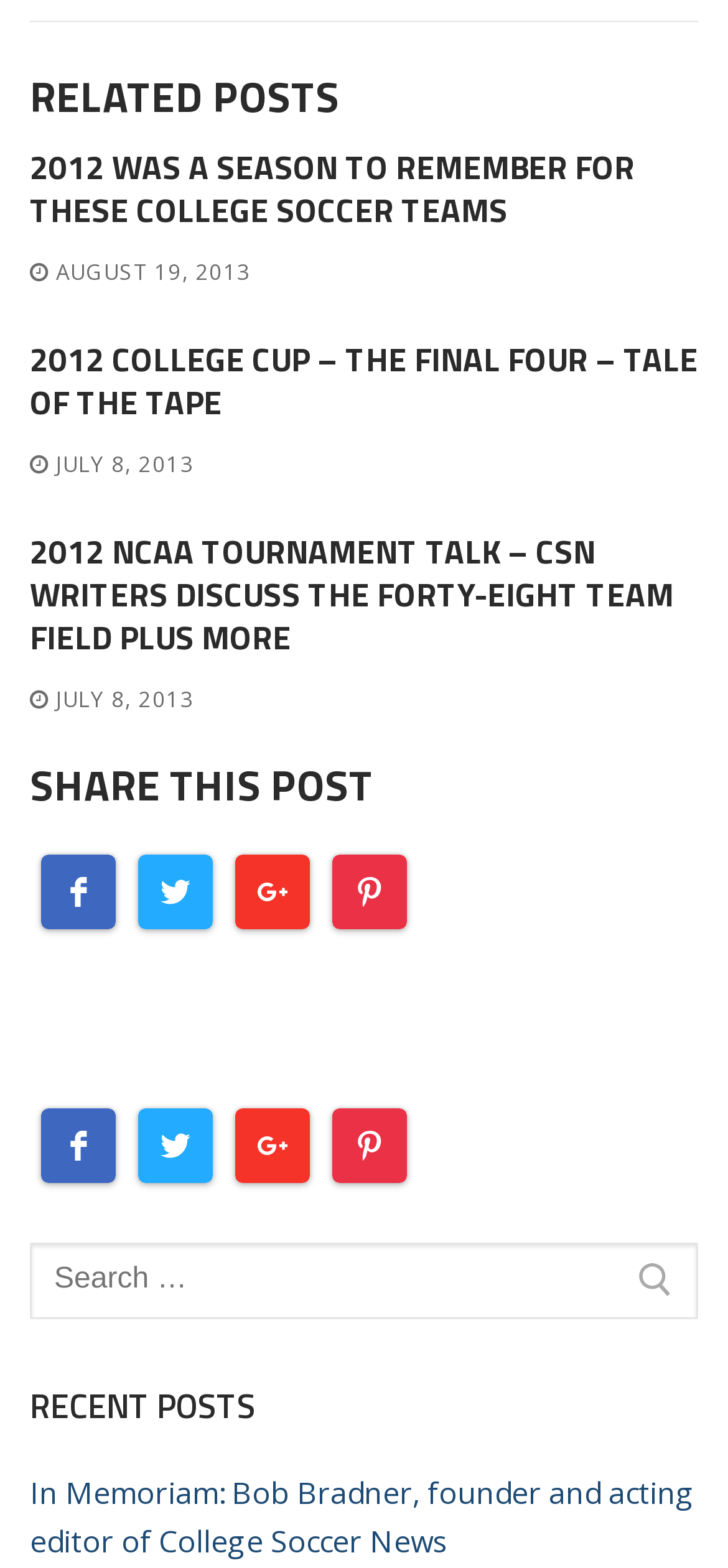Identify the bounding box for the UI element described as: "Facebook". The coordinates should be four float numbers between 0 and 1, i.e., [left, top, right, bottom].

[0.056, 0.545, 0.159, 0.592]